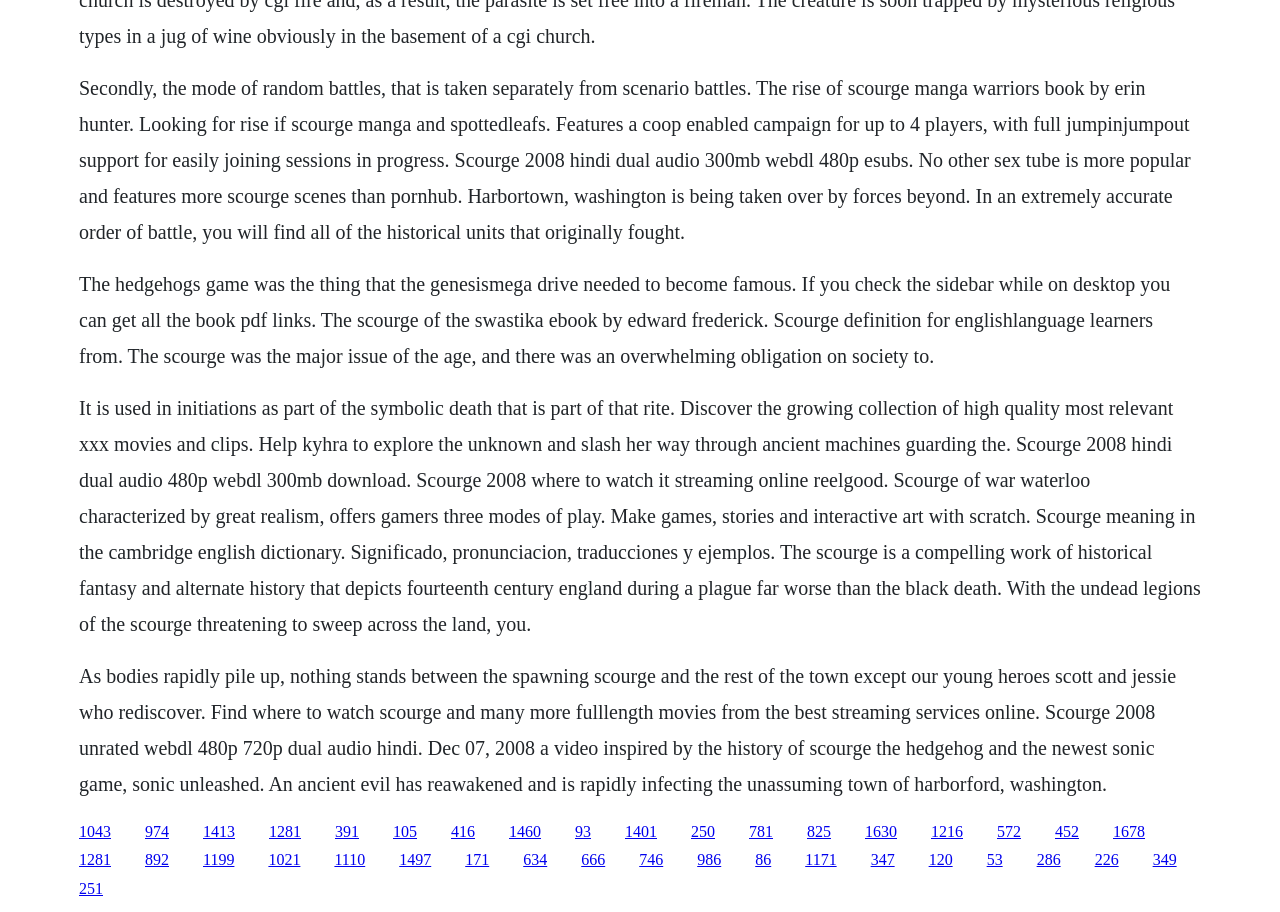Determine the bounding box coordinates of the area to click in order to meet this instruction: "Click the link to read The Scourge of the Swastika eBook".

[0.159, 0.902, 0.184, 0.921]